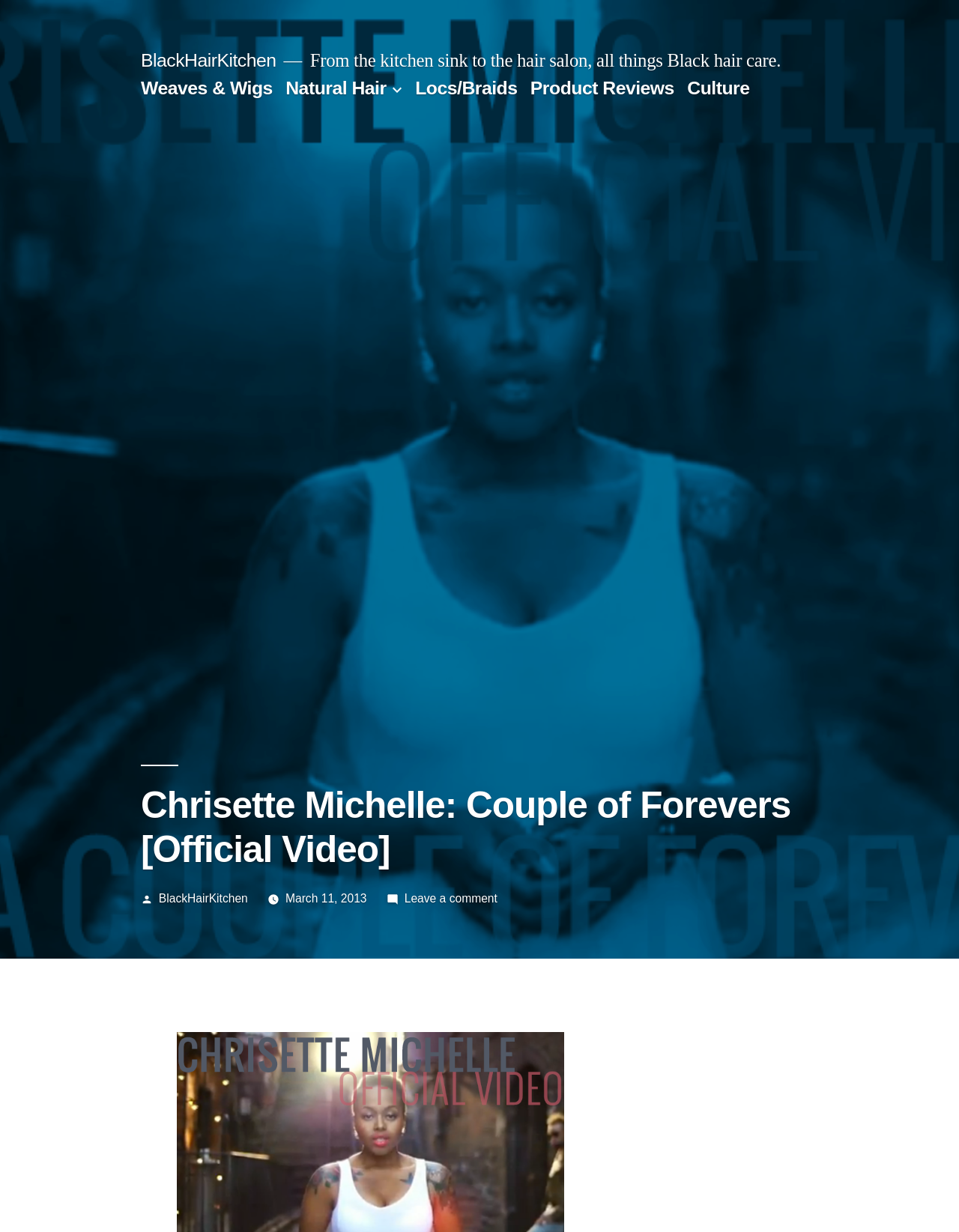Provide a one-word or short-phrase answer to the question:
What is the date of the official video?

March 11, 2013